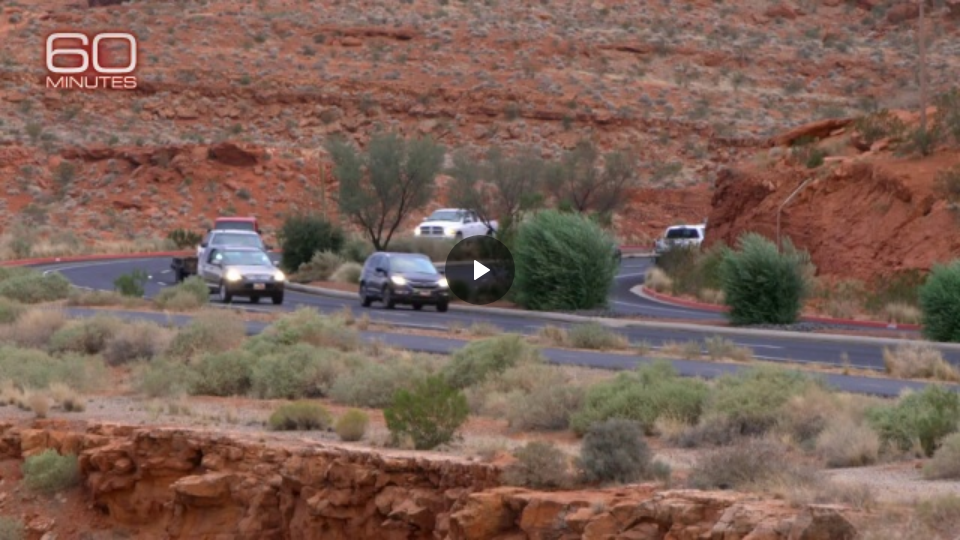Offer a comprehensive description of the image.

This image captures a scene from a video segment featured in a "60 Minutes" report, focusing on the Colorado River Basin. A winding road cuts through the arid landscape, flanked by sparse vegetation and rocky terrain. Various vehicles are seen navigating the road, hinting at the human activity in this drought-affected region. The stark contrast between the reddish earth and the greenery in the foreground highlights the challenges posed by water scarcity. In the center, a play button indicates that this image is part of a video discussing the pressing issues surrounding water supply and management in the area. This documentary piece likely aims to shed light on the consequences of climate change and drought impacting local communities and ecosystems.